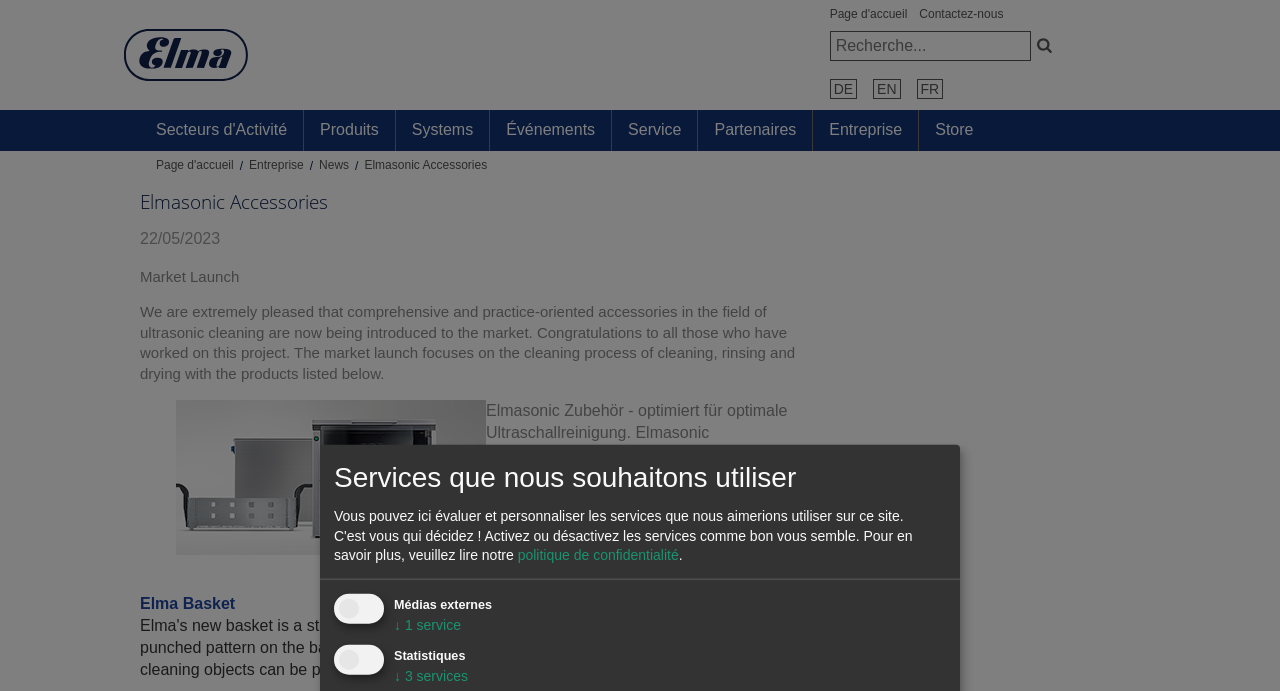Identify the coordinates of the bounding box for the element described below: "↓ 3 services". Return the coordinates as four float numbers between 0 and 1: [left, top, right, bottom].

[0.308, 0.966, 0.366, 0.989]